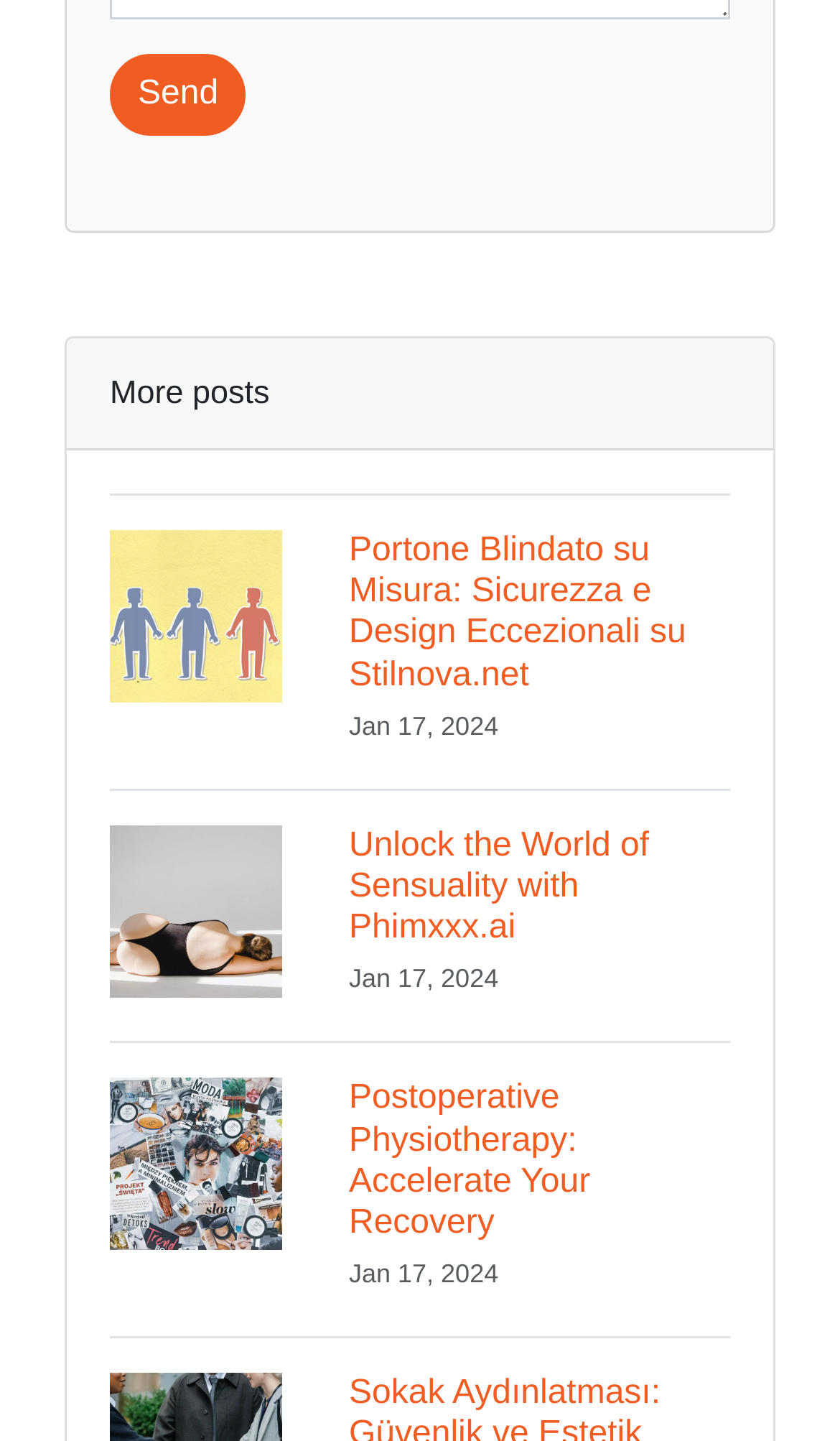What is the date of the latest post?
Using the information from the image, give a concise answer in one word or a short phrase.

Jan 17, 2024